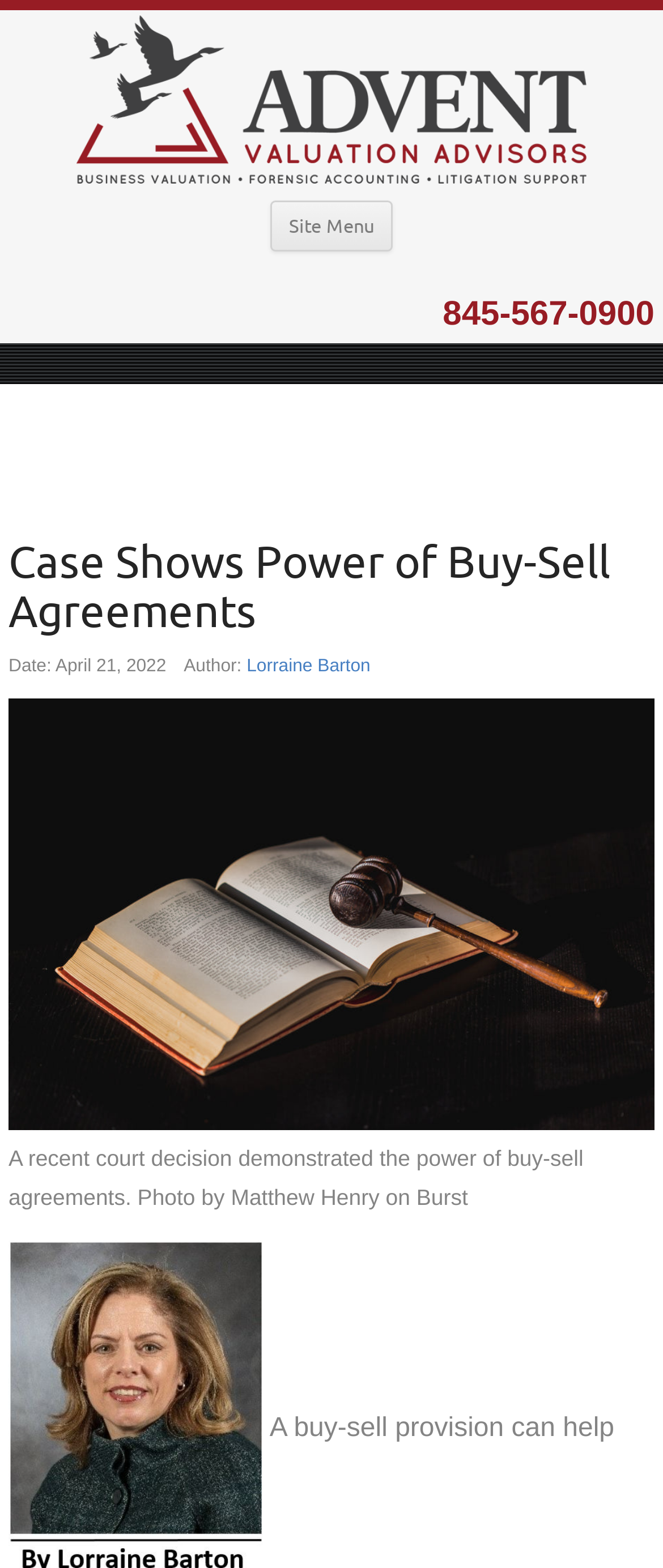Who is the author of the article?
From the details in the image, answer the question comprehensively.

I found the author's name by looking at the static text element with the text 'Author:' and its adjacent link element with the text 'Lorraine Barton', which is located below the date of the article.